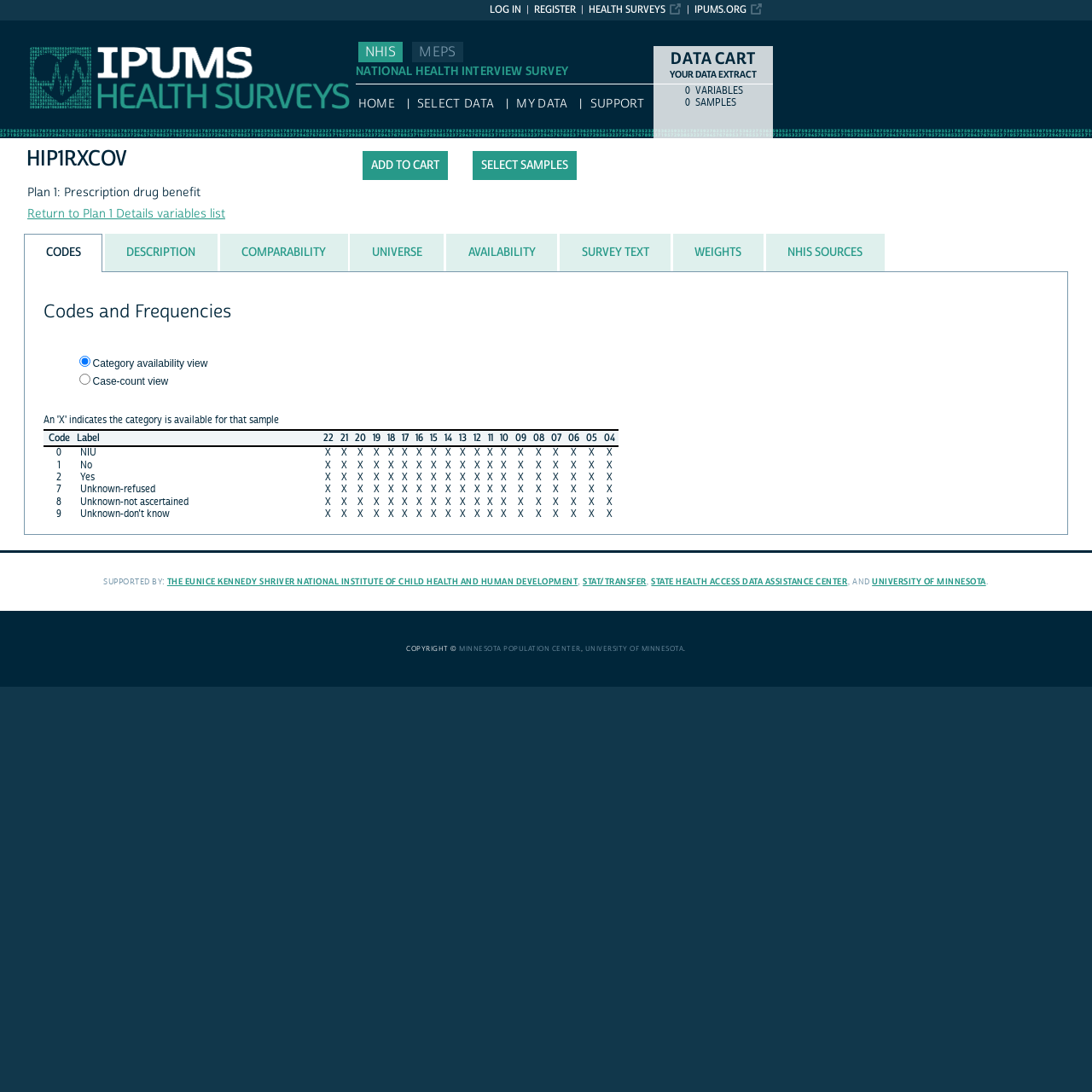Find the bounding box coordinates of the UI element according to this description: "NHIS Sources".

[0.702, 0.215, 0.809, 0.248]